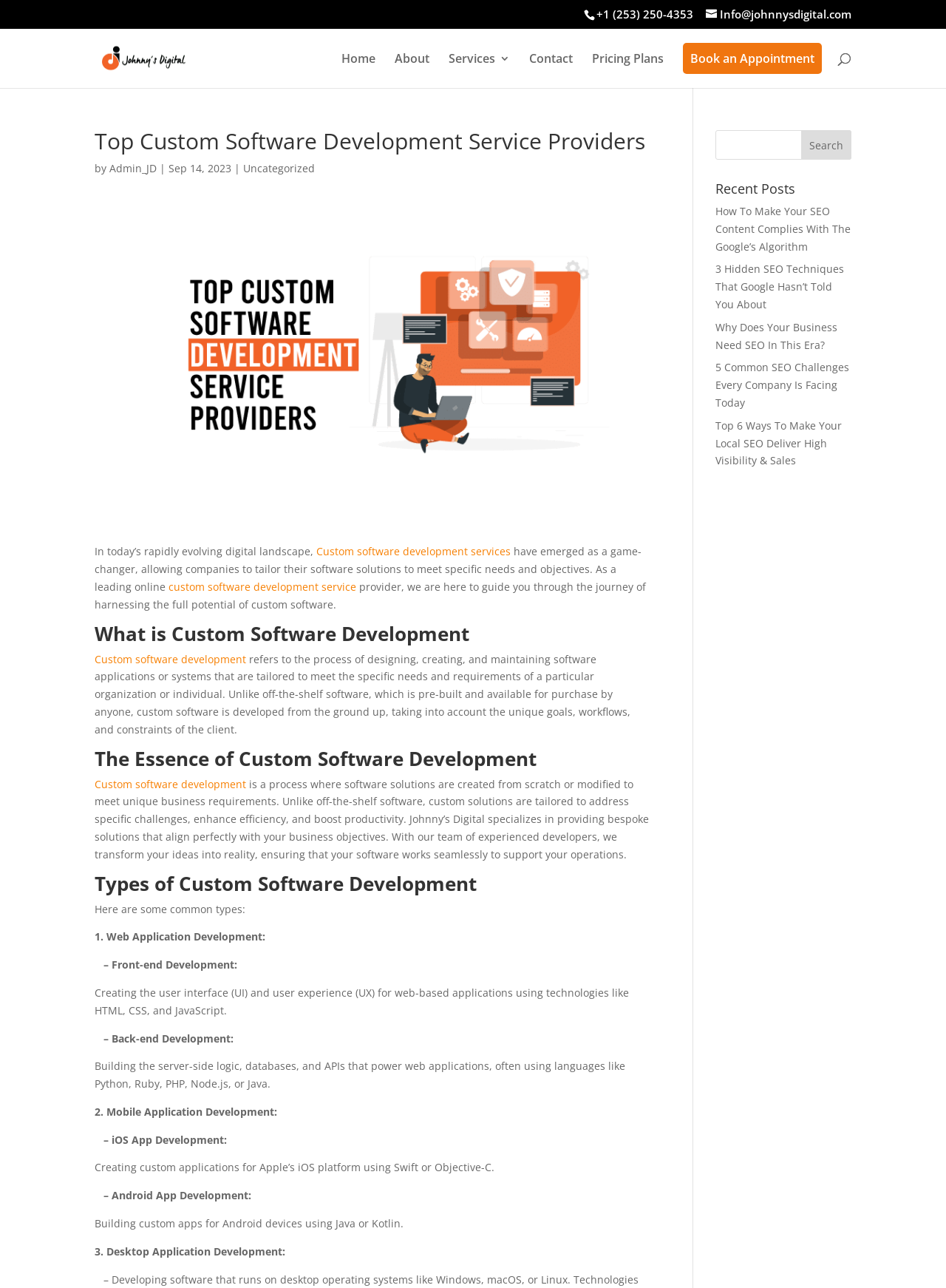Kindly determine the bounding box coordinates of the area that needs to be clicked to fulfill this instruction: "Book an Appointment".

[0.722, 0.041, 0.869, 0.068]